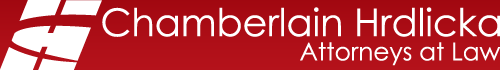Describe the image with as much detail as possible.

The image features the logo of Chamberlain Hrdlicka, a law firm specializing in various legal services. The logo is prominently displayed against a deep red background and includes the firm's name "Chamberlain Hrdlicka" in bold, white text. Below the name, the phrase "Attorneys at Law" is written in a smaller font, emphasizing the firm's professional focus. This visual representation is integral to the branding of the firm, aligning with their commitment to providing high-quality legal services in fields such as real estate, business law, and more.